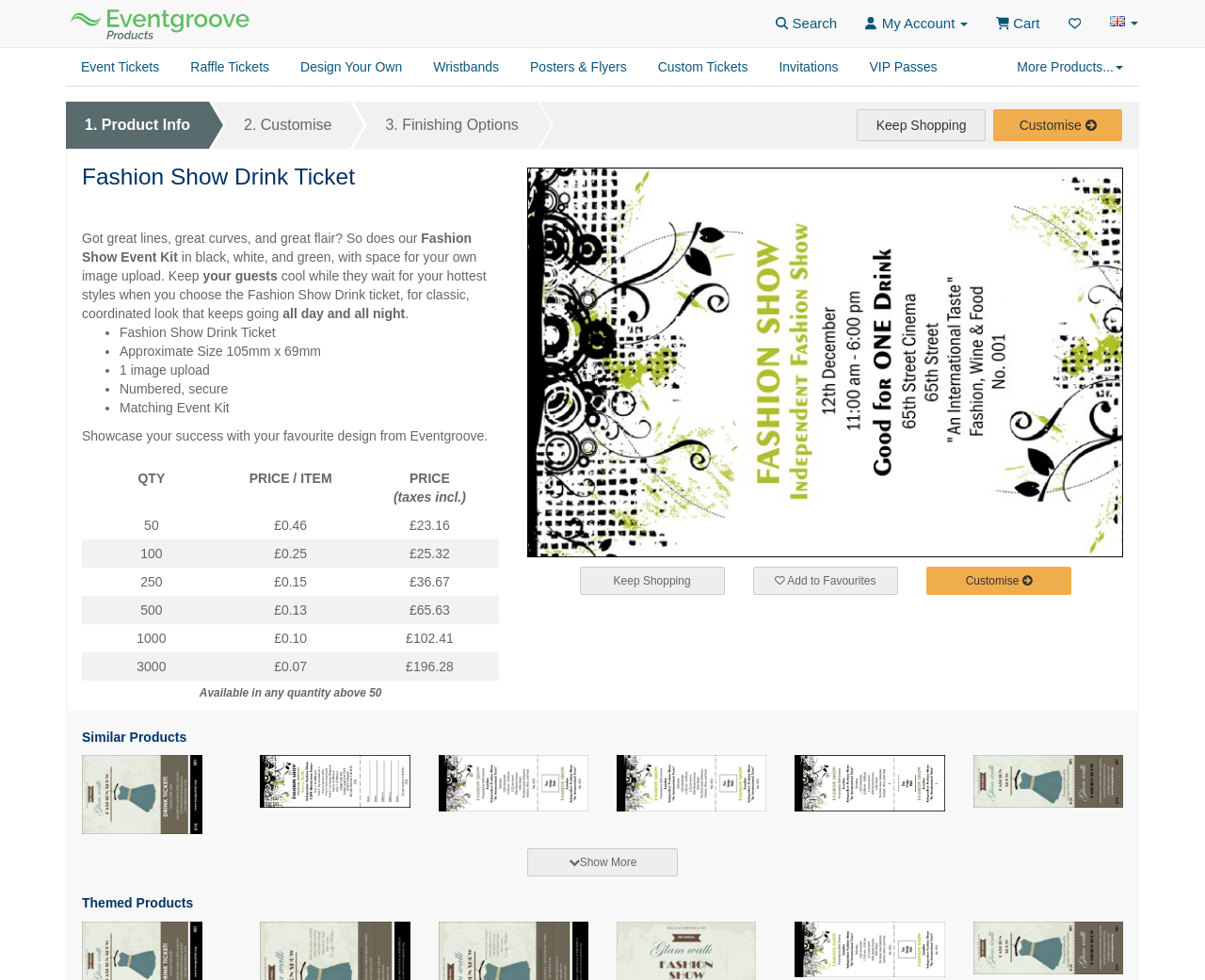Given the description Search, predict the bounding box coordinates of the UI element. Ensure the coordinates are in the format (top-left x, top-left y, bottom-right x, bottom-right y) and all values are between 0 and 1.

[0.632, 0.0, 0.706, 0.048]